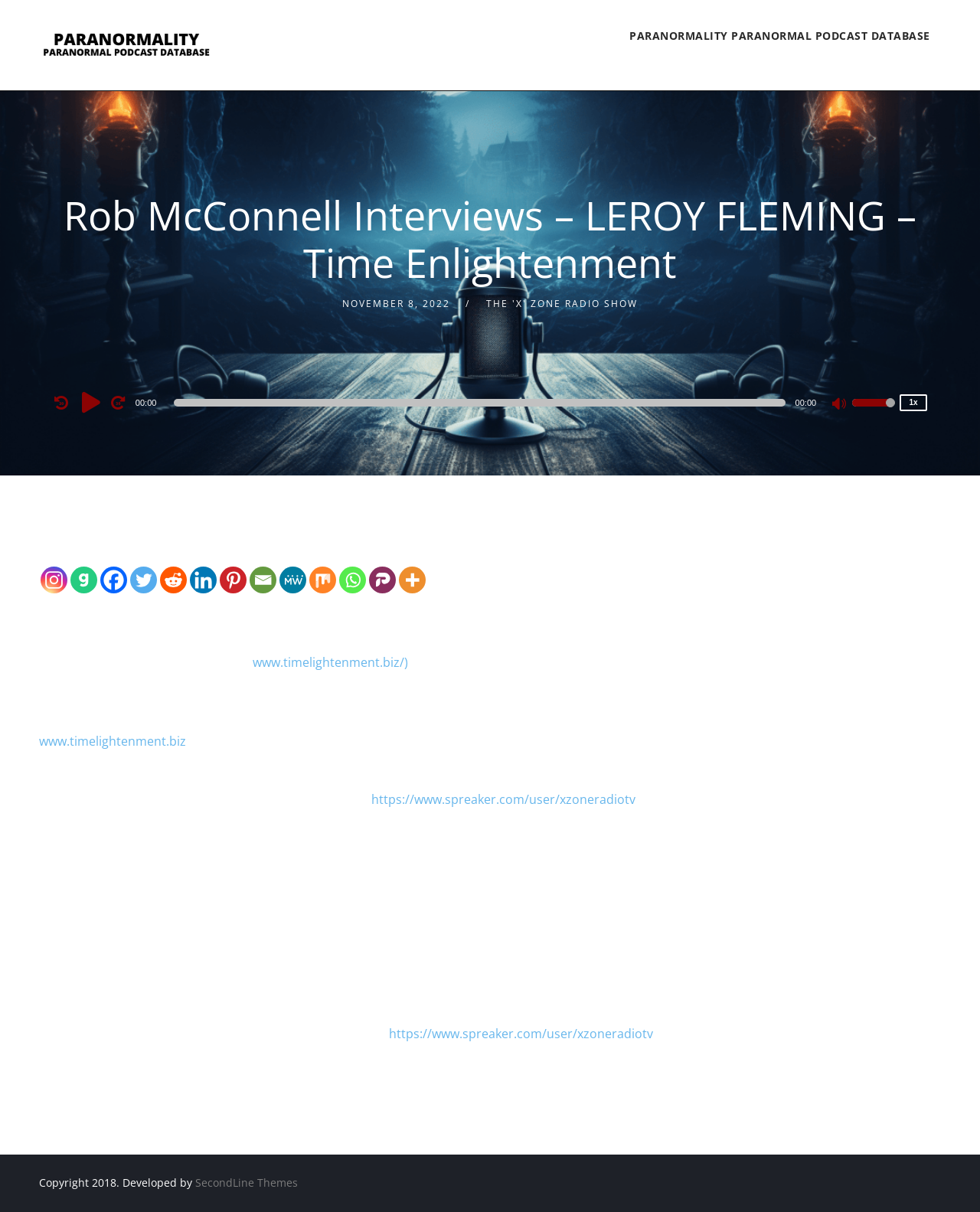Based on the element description, predict the bounding box coordinates (top-left x, top-left y, bottom-right x, bottom-right y) for the UI element in the screenshot: Nursing Project Topics PDF

None